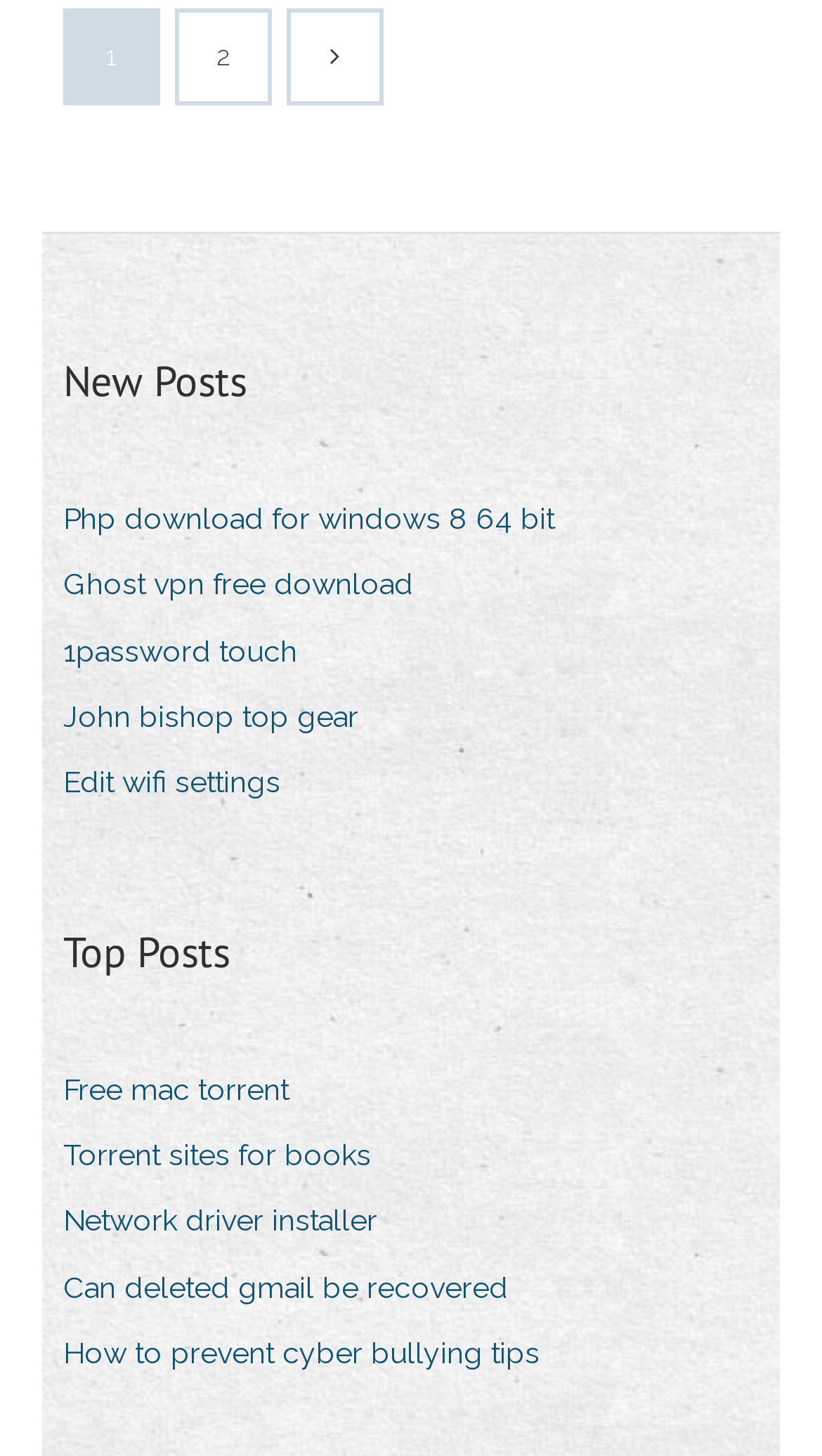Using the details in the image, give a detailed response to the question below:
What is the topic of the post 'Torrent sites for books'?

Based on the link text 'Torrent sites for books', I can infer that the topic of this post is related to finding torrent sites for downloading books.